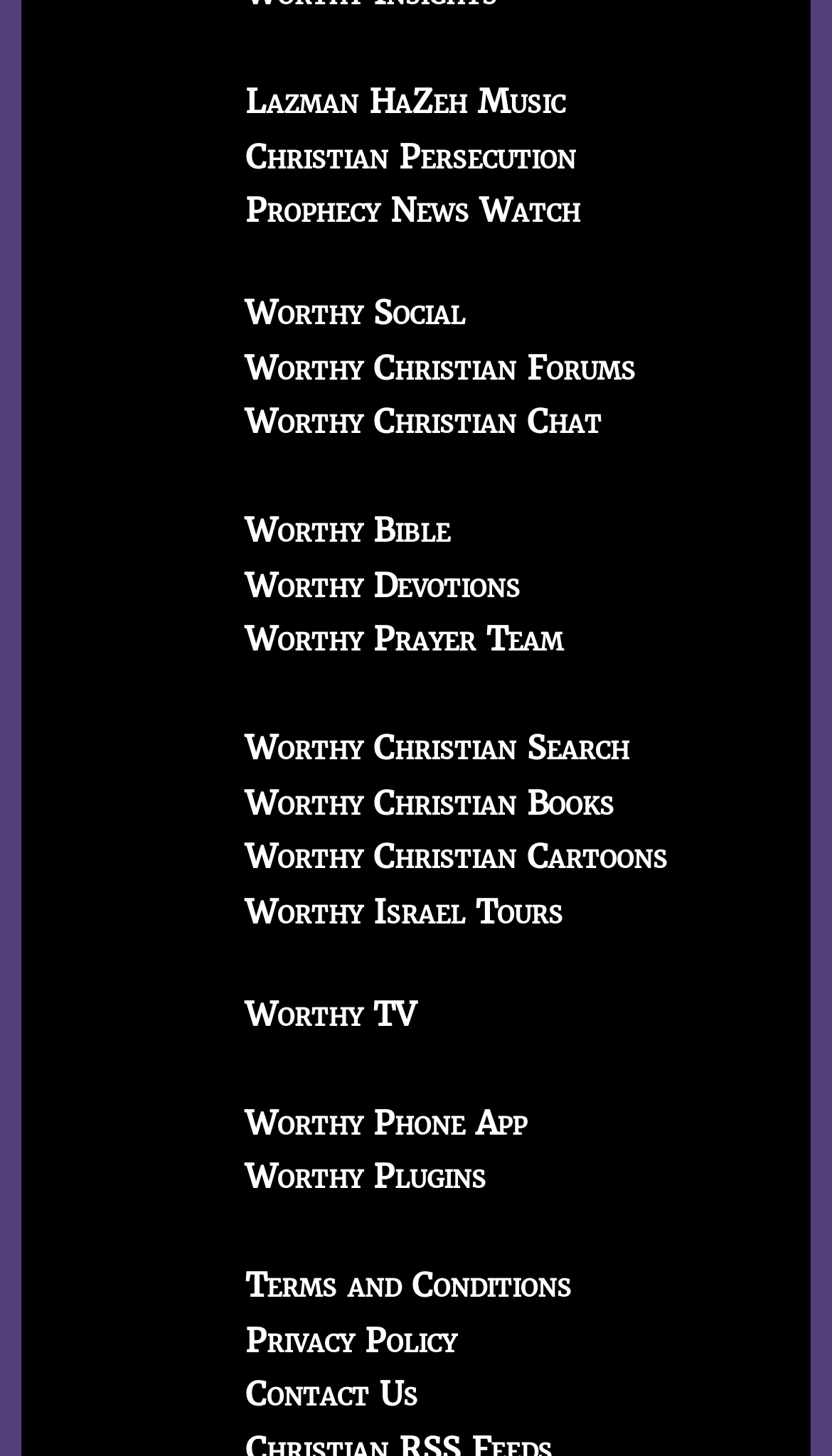Please find the bounding box coordinates of the element that needs to be clicked to perform the following instruction: "Explore Christian Persecution". The bounding box coordinates should be four float numbers between 0 and 1, represented as [left, top, right, bottom].

[0.295, 0.093, 0.692, 0.121]